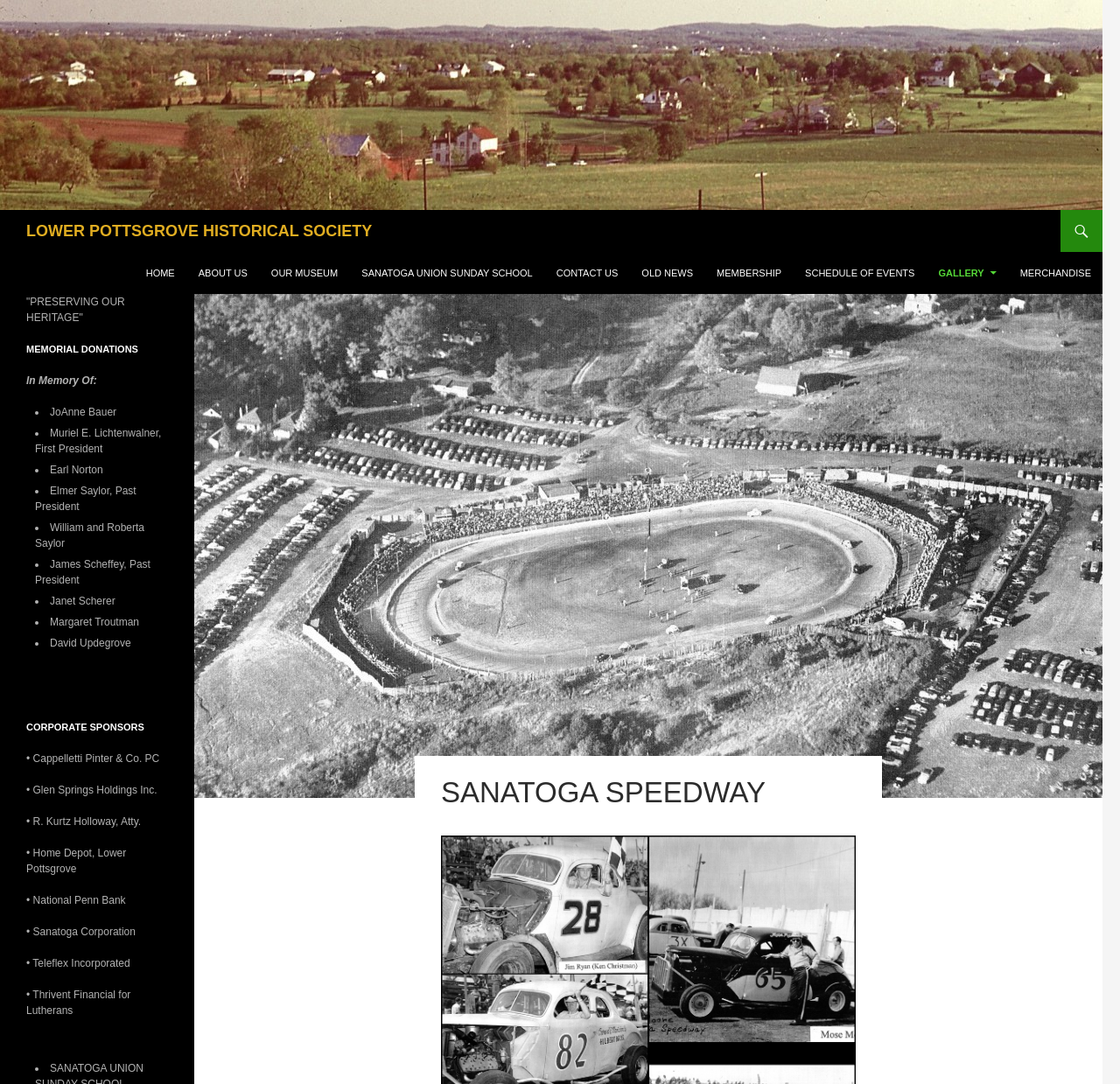Determine the primary headline of the webpage.

LOWER POTTSGROVE HISTORICAL SOCIETY